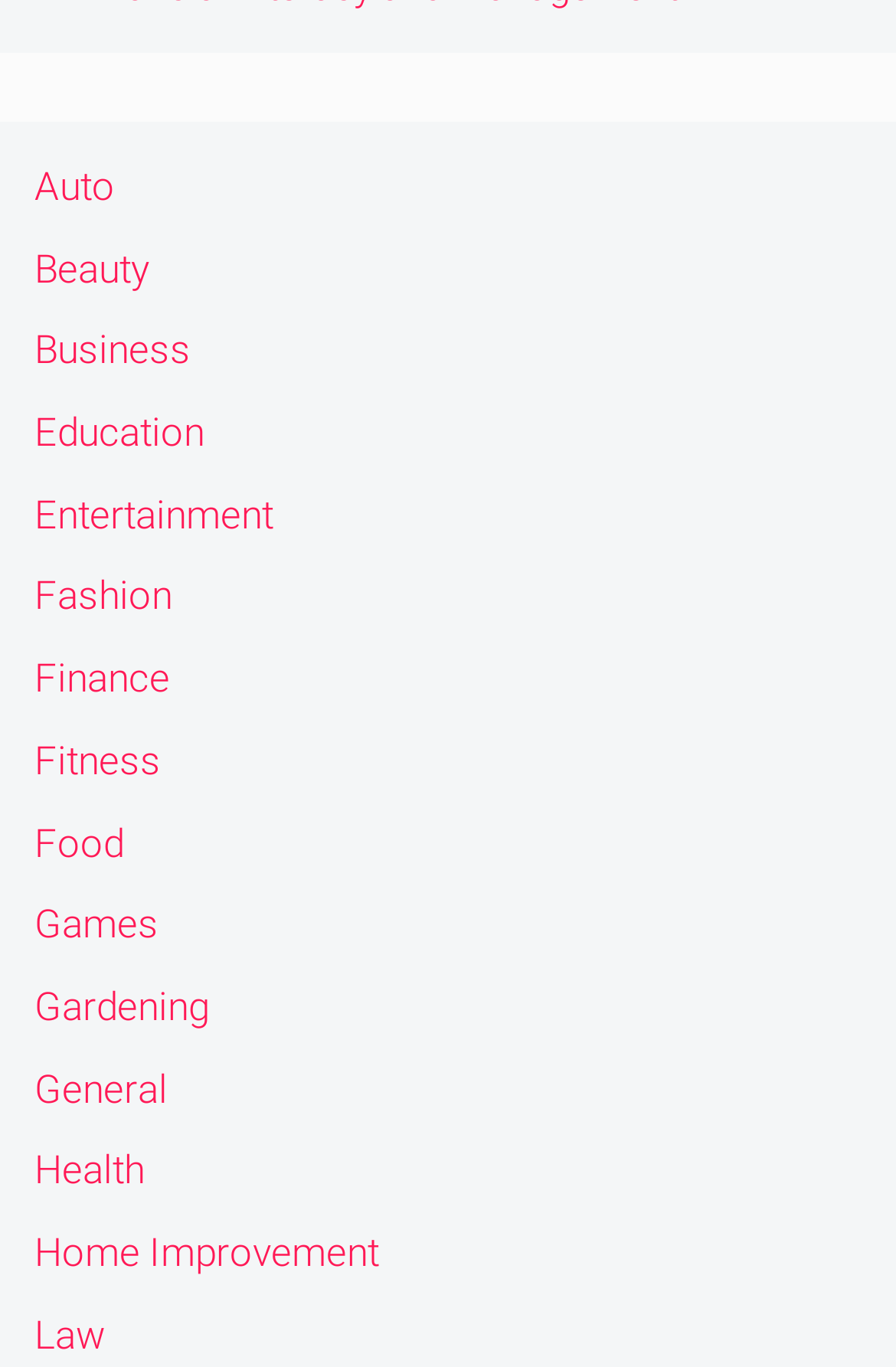Please determine the bounding box coordinates of the element's region to click for the following instruction: "visit Beauty page".

[0.038, 0.179, 0.167, 0.213]